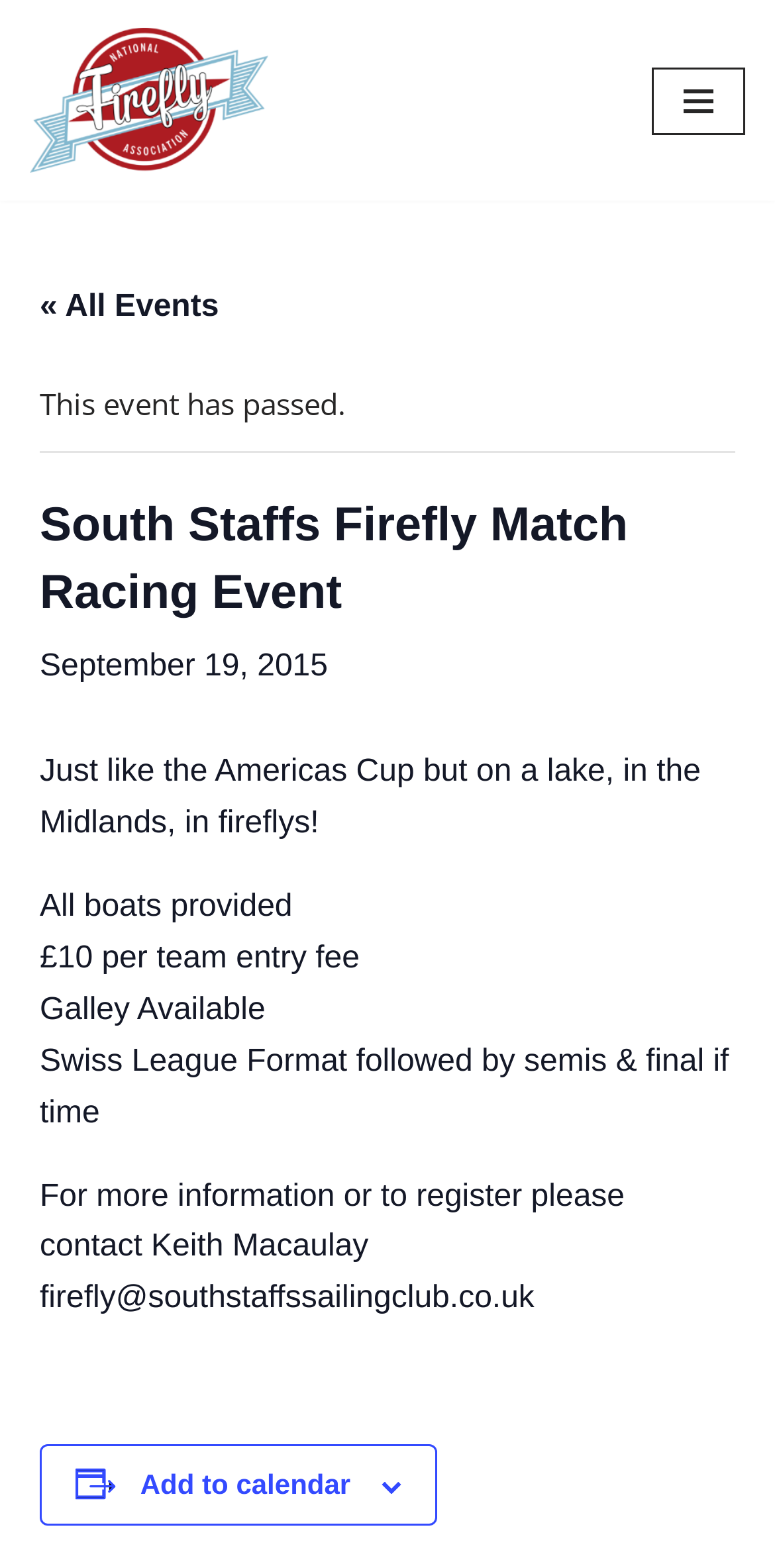Offer a meticulous caption that includes all visible features of the webpage.

The webpage is about the South Staffs Firefly Match Racing Event, which is a sailing event held on a lake in the Midlands. At the top left of the page, there is a link to skip to the content. Next to it, on the top right, is a link to join the National Firefly Association. A navigation menu button is located on the top right corner.

Below the navigation menu, there is a section that indicates the event has passed. The title of the event, "South Staffs Firefly Match Racing Event", is displayed prominently, followed by the date "September 19, 2015". A brief description of the event is provided, stating that it is similar to the Americas Cup but held on a lake in the Midlands, with fireflys.

The event details are listed below, including the fact that all boats are provided, the team entry fee is £10, and a galley is available. The event format is a Swiss League followed by semifinals and finals if time permits. Contact information for more information or to register is provided, including an email address.

At the bottom of the page, there is an image and a button to add the event to a calendar.